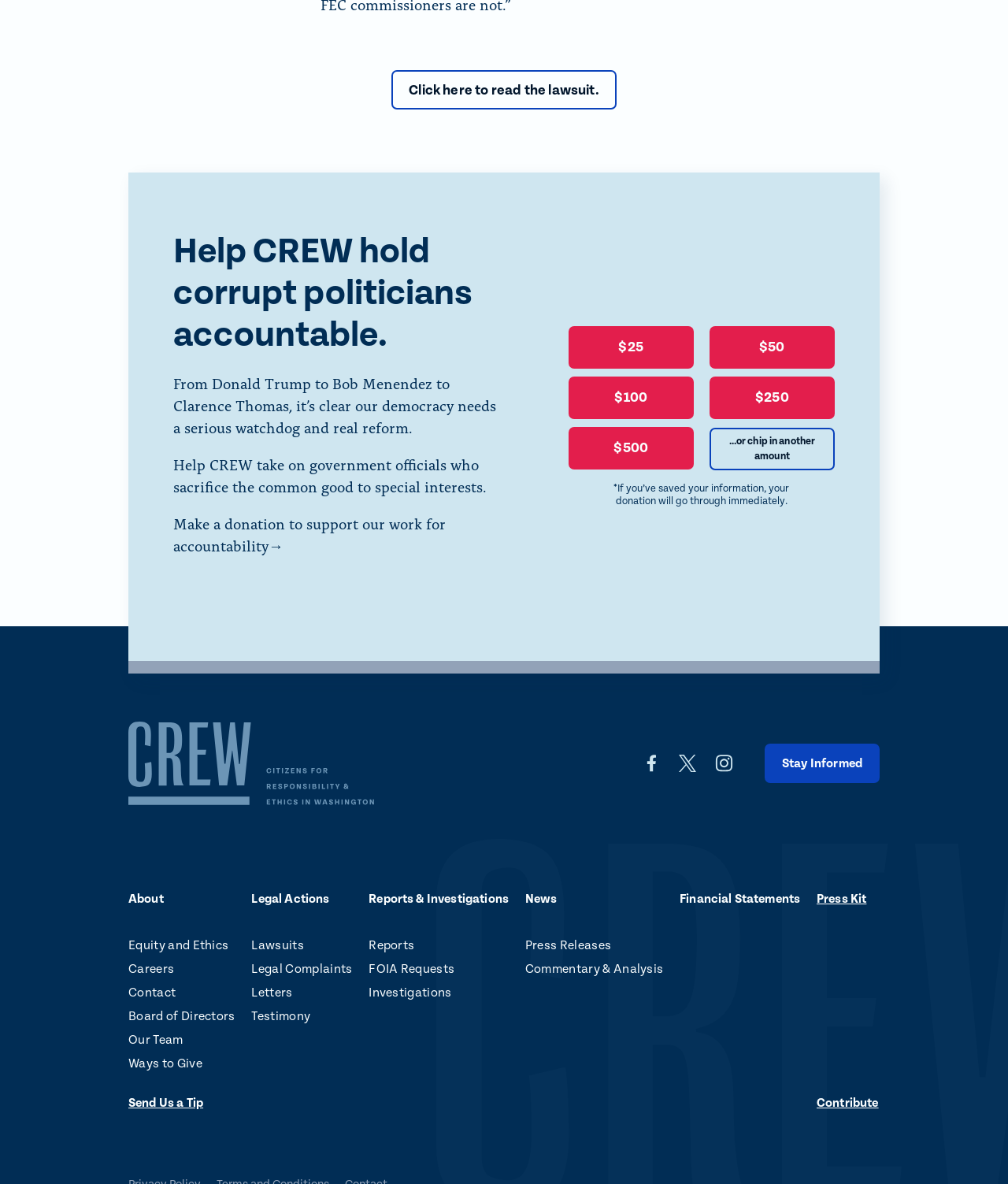Please find the bounding box coordinates of the element that must be clicked to perform the given instruction: "Get help". The coordinates should be four float numbers from 0 to 1, i.e., [left, top, right, bottom].

None